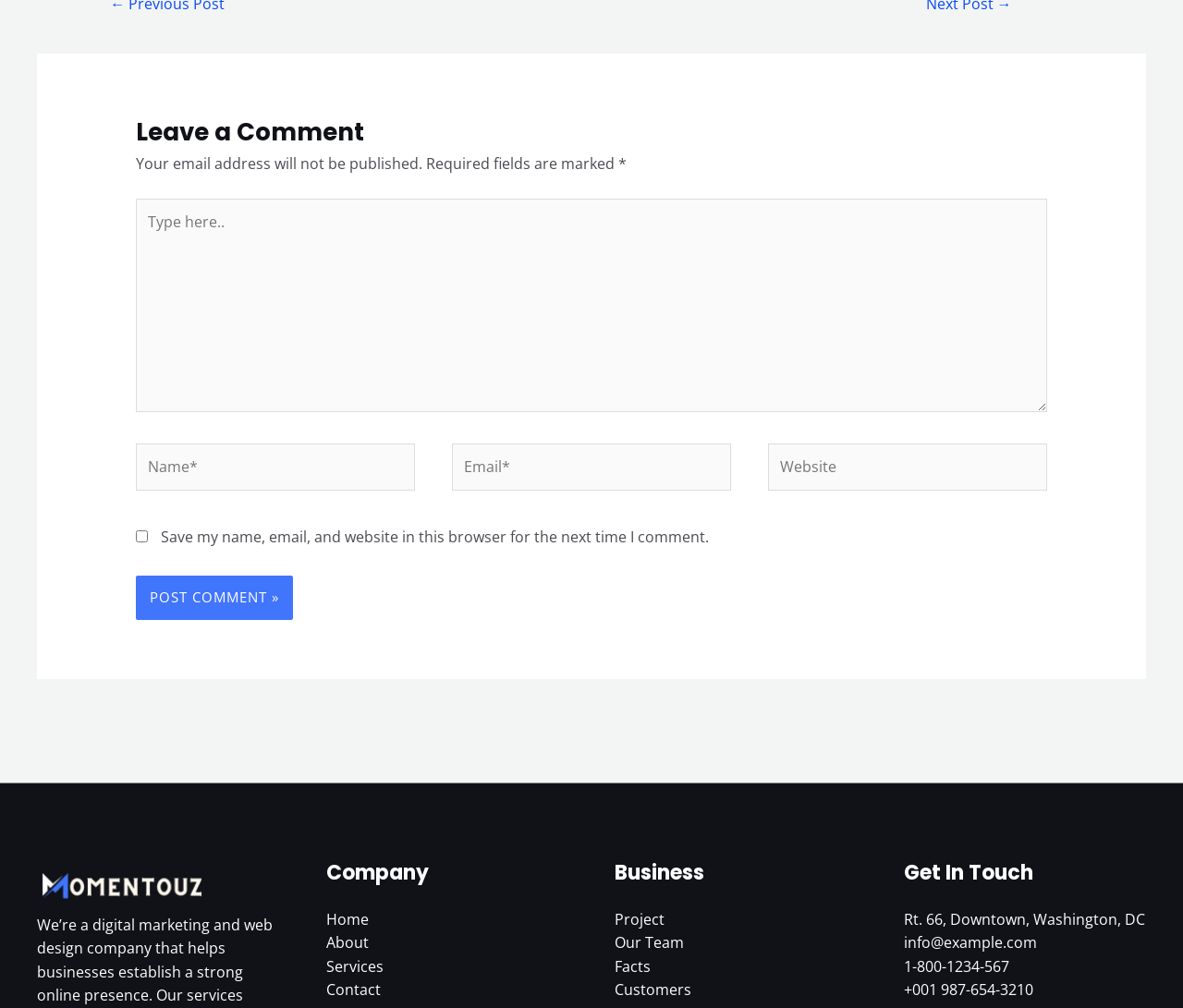What is the purpose of the checkbox?
Identify the answer in the screenshot and reply with a single word or phrase.

Save comment info